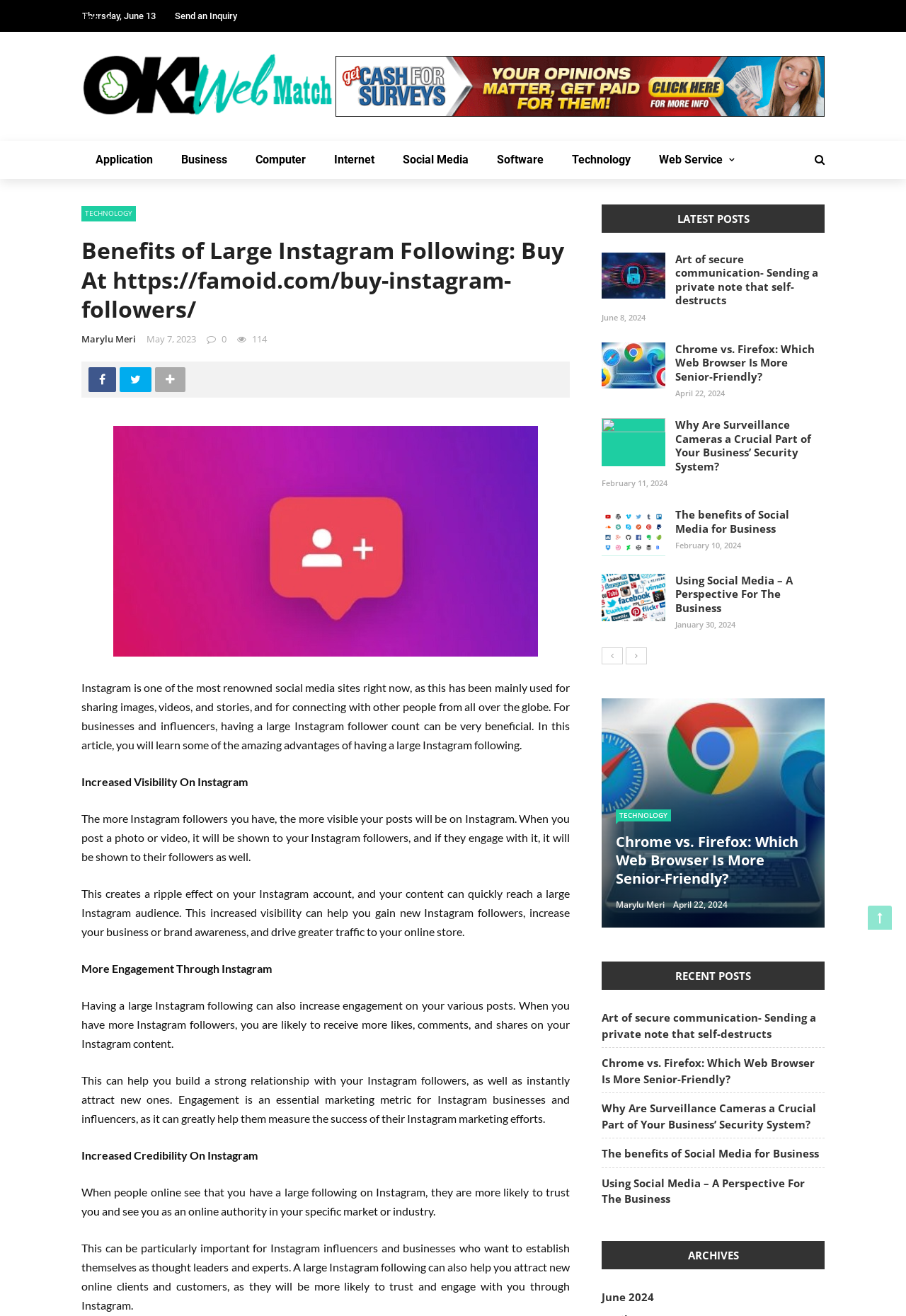Please identify the bounding box coordinates of the element's region that I should click in order to complete the following instruction: "Click on the 'Logo' link". The bounding box coordinates consist of four float numbers between 0 and 1, i.e., [left, top, right, bottom].

[0.09, 0.04, 0.37, 0.091]